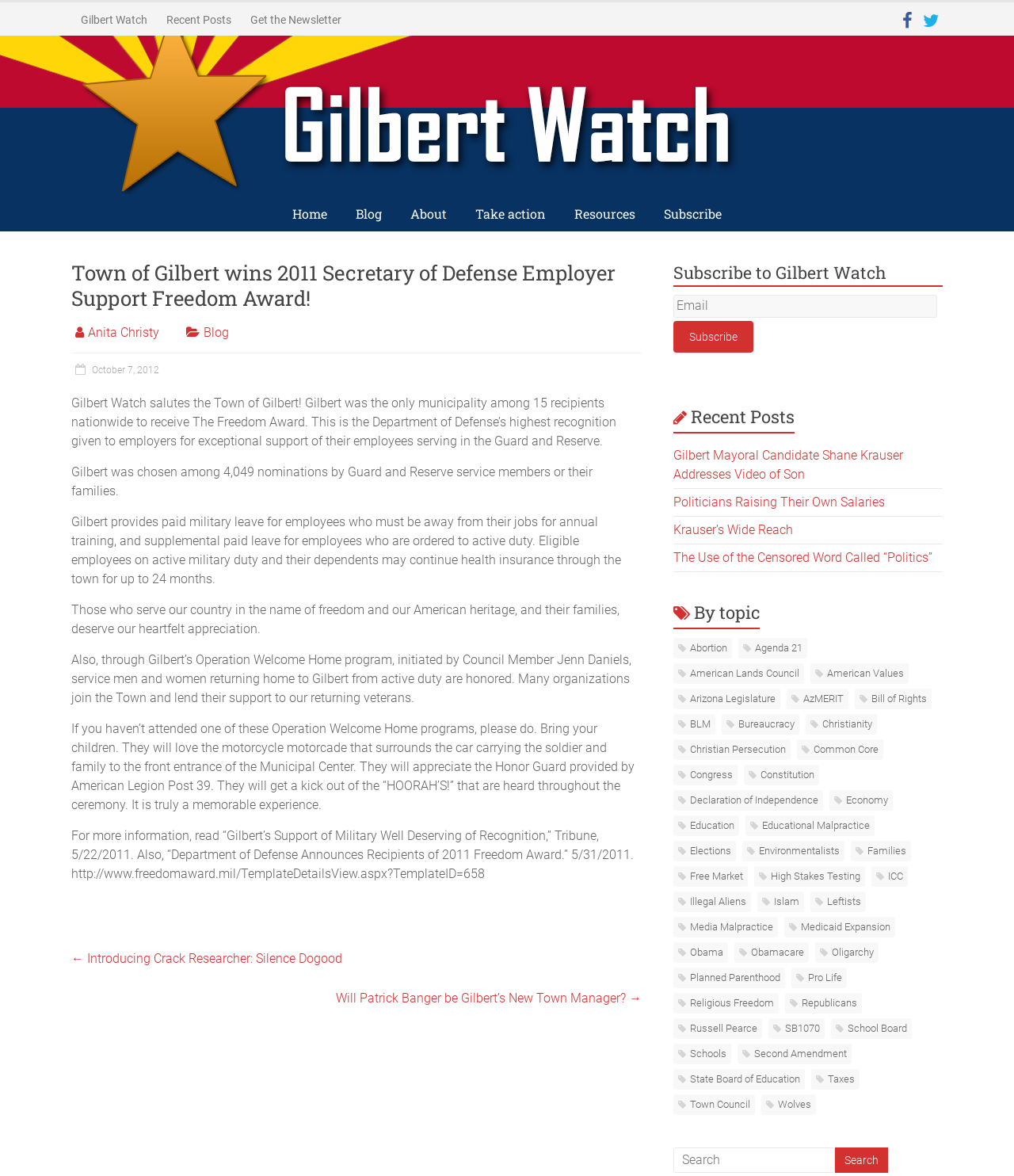Offer a meticulous description of the webpage's structure and content.

The webpage is about Gilbert Watch, a website that focuses on local news and issues in Gilbert, Arizona. At the top of the page, there are several links, including "Gilbert Watch", "Recent Posts", and "Get the Newsletter". Below these links, there is a logo image of Gilbert Watch, accompanied by a tagline "Limited Government. Low Taxes. Free Markets. Personal Responsibility."

The main content of the page is an article about the Town of Gilbert winning the 2011 Secretary of Defense Employer Support Freedom Award. The article is divided into several paragraphs, with headings and links to related articles. The text describes the award, the town's support for military personnel, and the Operation Welcome Home program.

On the right side of the page, there are three columns of links and information. The top column has links to recent posts, including articles about local politics and issues. The middle column has a heading "Subscribe to Gilbert Watch" and a subscription form. The bottom column has a heading "By topic" and a list of links to articles categorized by topic, such as Abortion, Agenda 21, and Education.

At the bottom of the page, there are two links to adjacent articles, "Introducing Crack Researcher: Silence Dogood" and "Will Patrick Banger be Gilbert’s New Town Manager?".